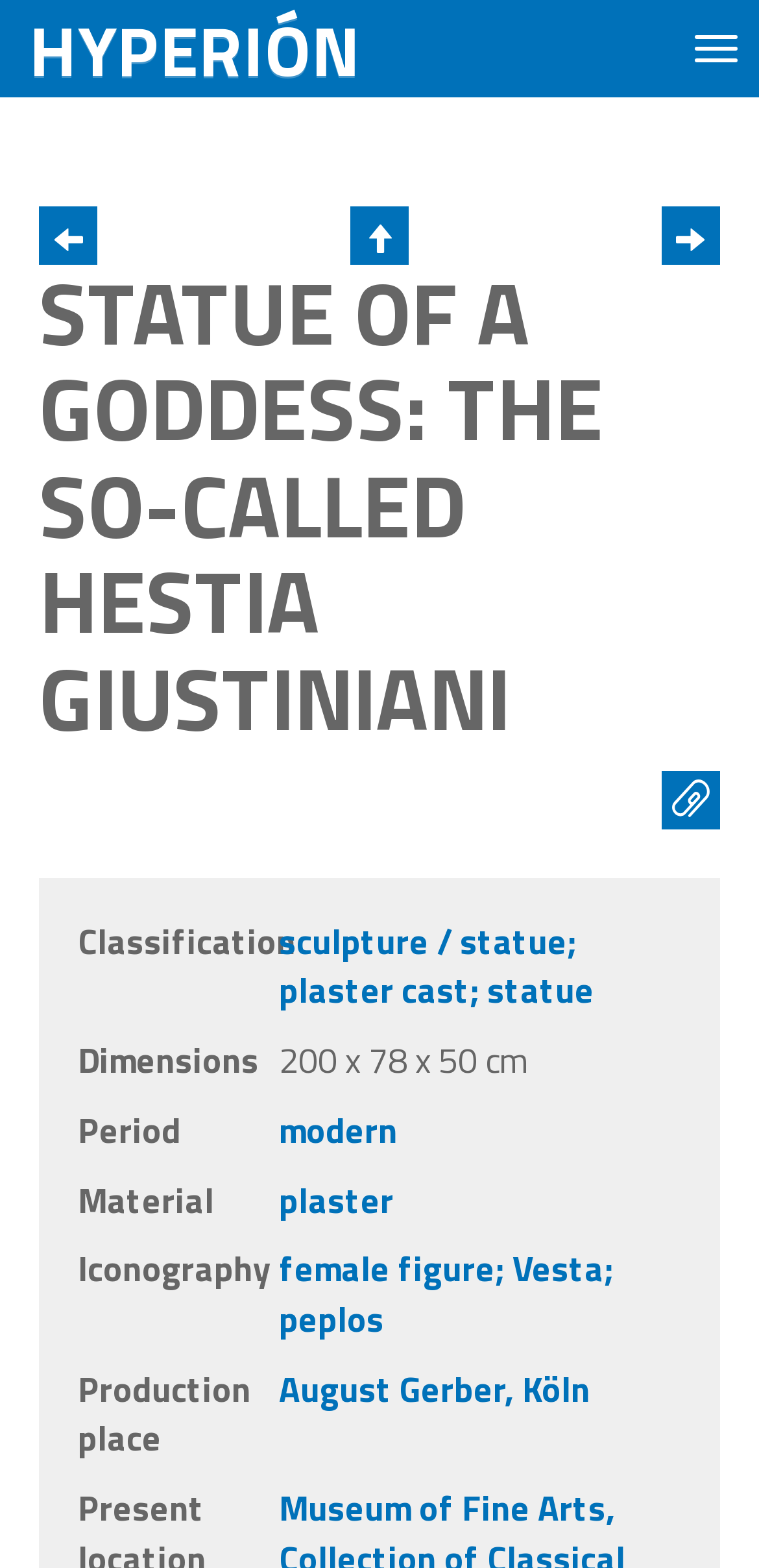Please provide a one-word or short phrase answer to the question:
What is the name of the goddess in the statue?

Hestia